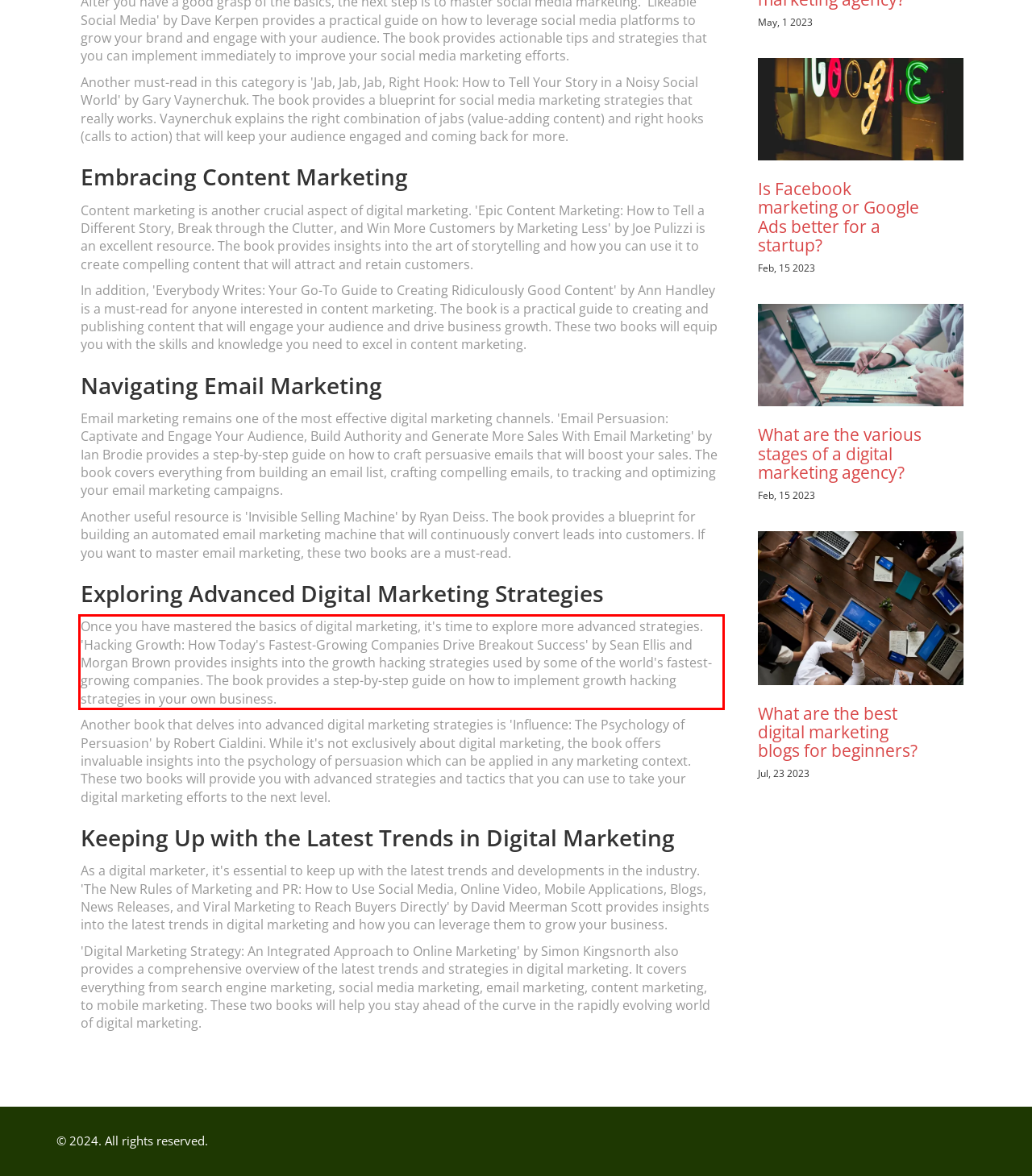Observe the screenshot of the webpage, locate the red bounding box, and extract the text content within it.

Once you have mastered the basics of digital marketing, it's time to explore more advanced strategies. 'Hacking Growth: How Today's Fastest-Growing Companies Drive Breakout Success' by Sean Ellis and Morgan Brown provides insights into the growth hacking strategies used by some of the world's fastest-growing companies. The book provides a step-by-step guide on how to implement growth hacking strategies in your own business.